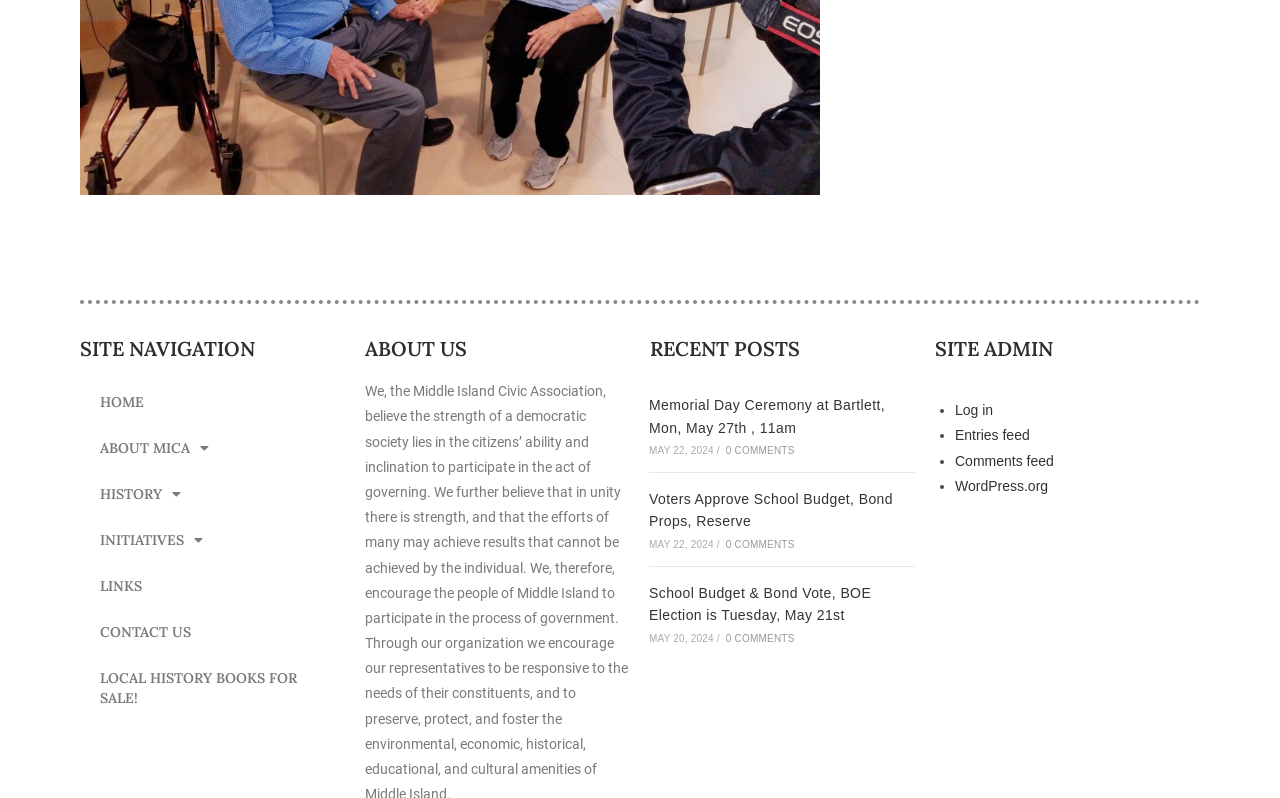Based on what you see in the screenshot, provide a thorough answer to this question: How many links have a popup menu?

There are three links that have a popup menu: 'ABOUT MICA', 'HISTORY', and 'INITIATIVES'. These links can be found in the site navigation section at the top of the webpage.